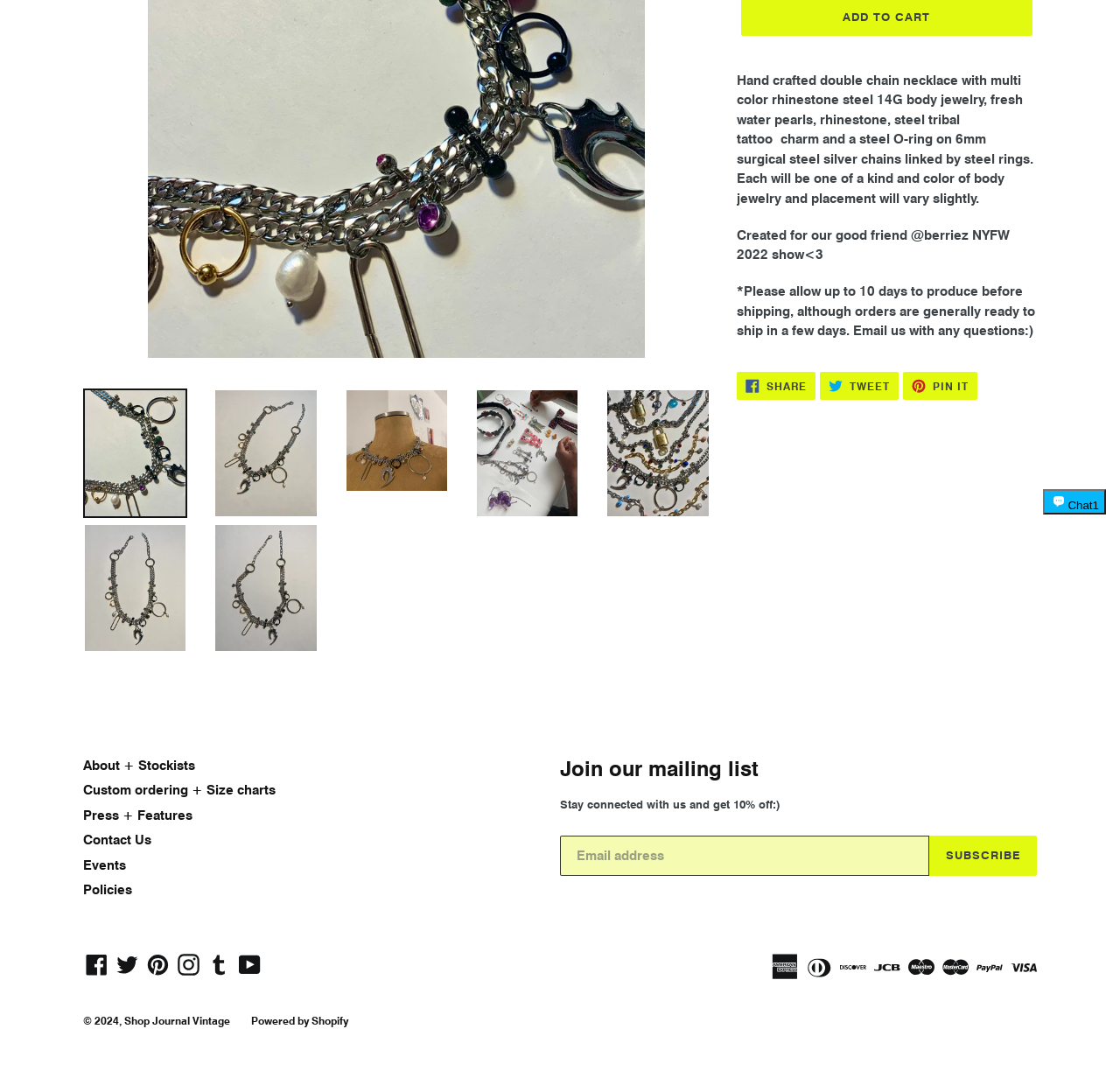Determine the bounding box for the HTML element described here: "Powered by Shopify". The coordinates should be given as [left, top, right, bottom] with each number being a float between 0 and 1.

[0.224, 0.94, 0.311, 0.953]